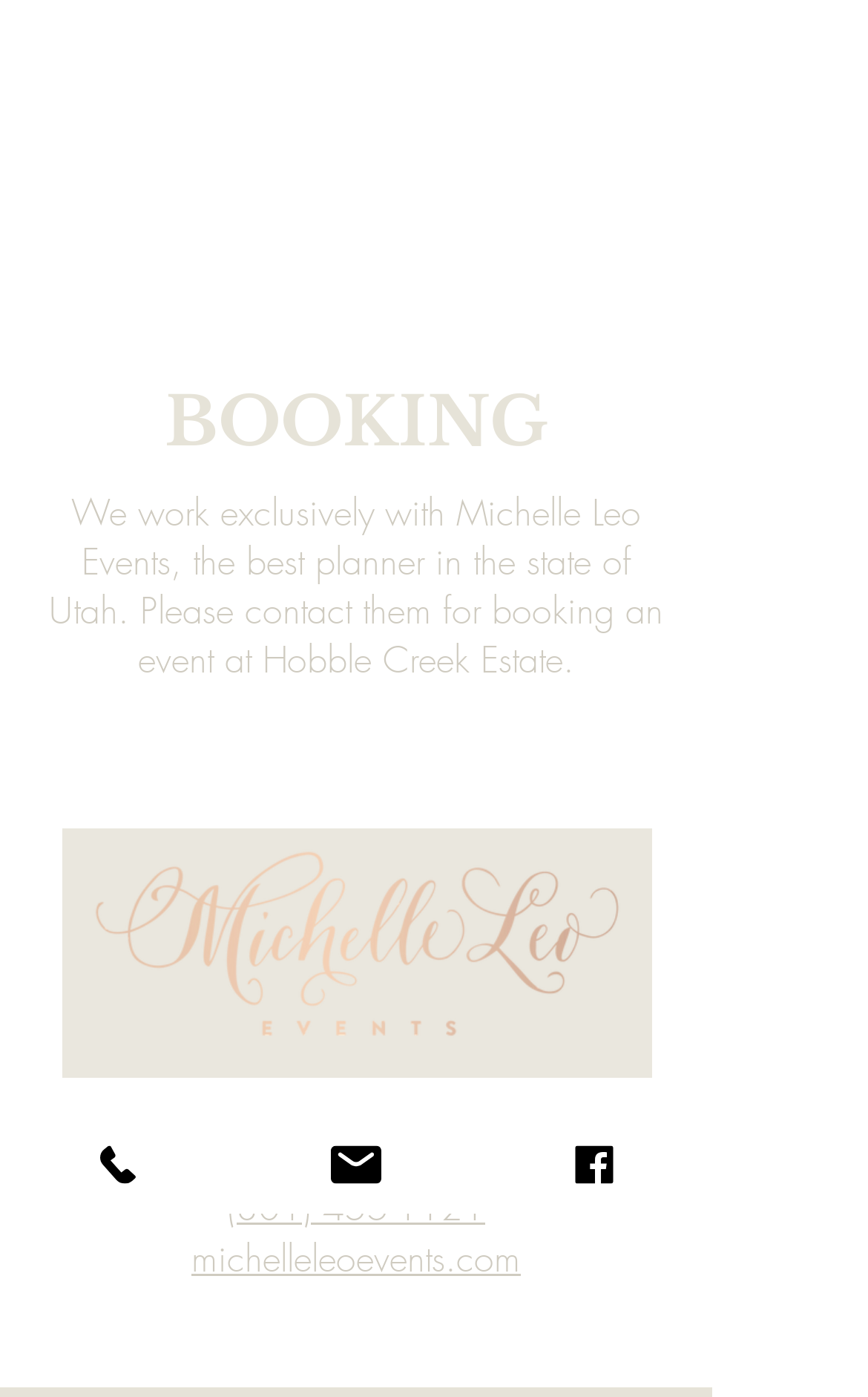What is the website of Michelle Leo Events?
Please answer using one word or phrase, based on the screenshot.

michelleleoevents.com